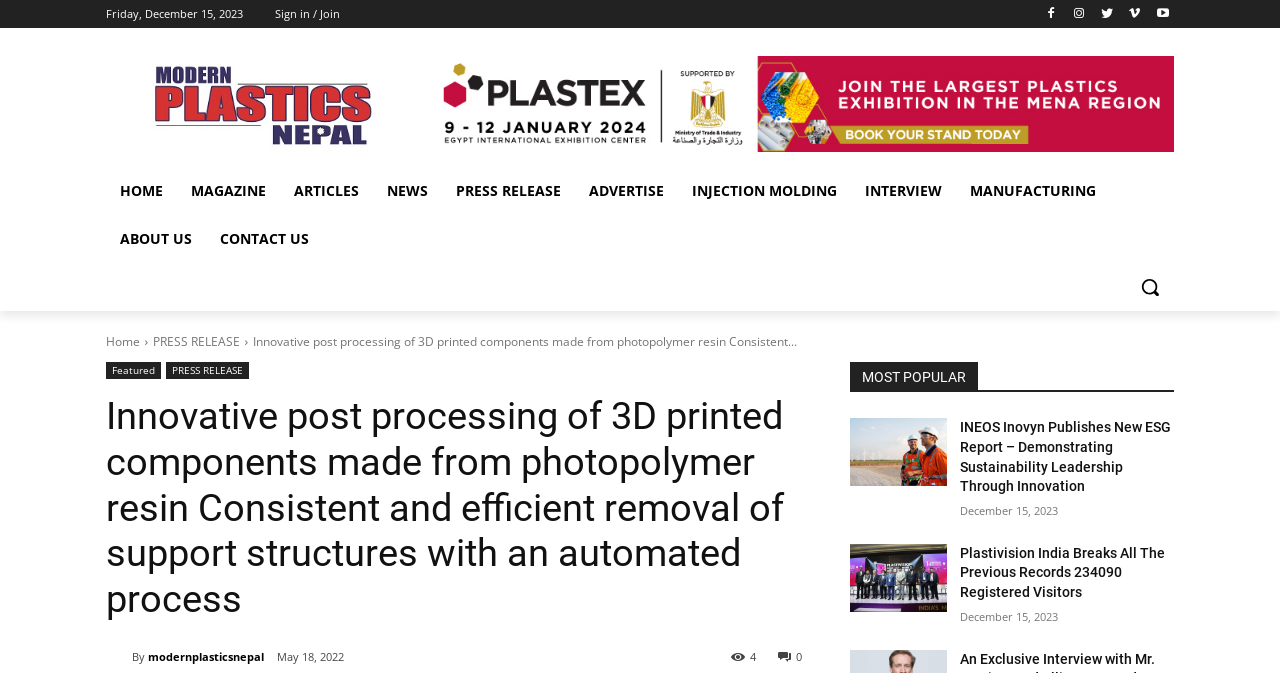Identify the bounding box coordinates of the element that should be clicked to fulfill this task: "View the 'INEOS Inovyn Publishes New ESG Report – Demonstrating Sustainability Leadership Through Innovation' news". The coordinates should be provided as four float numbers between 0 and 1, i.e., [left, top, right, bottom].

[0.664, 0.622, 0.74, 0.723]